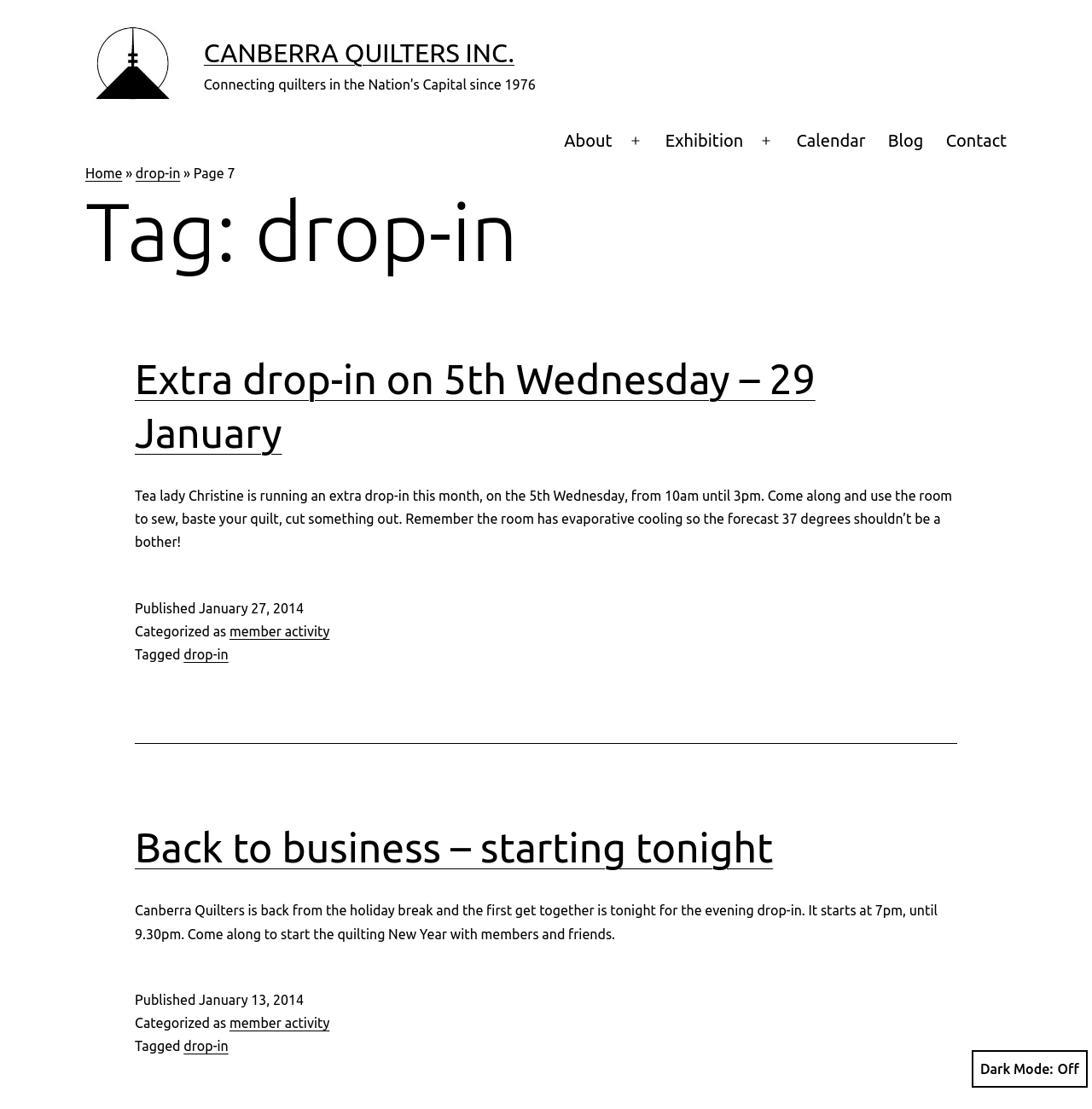Could you find the bounding box coordinates of the clickable area to complete this instruction: "Open the 'Exhibition' page"?

[0.599, 0.108, 0.691, 0.146]